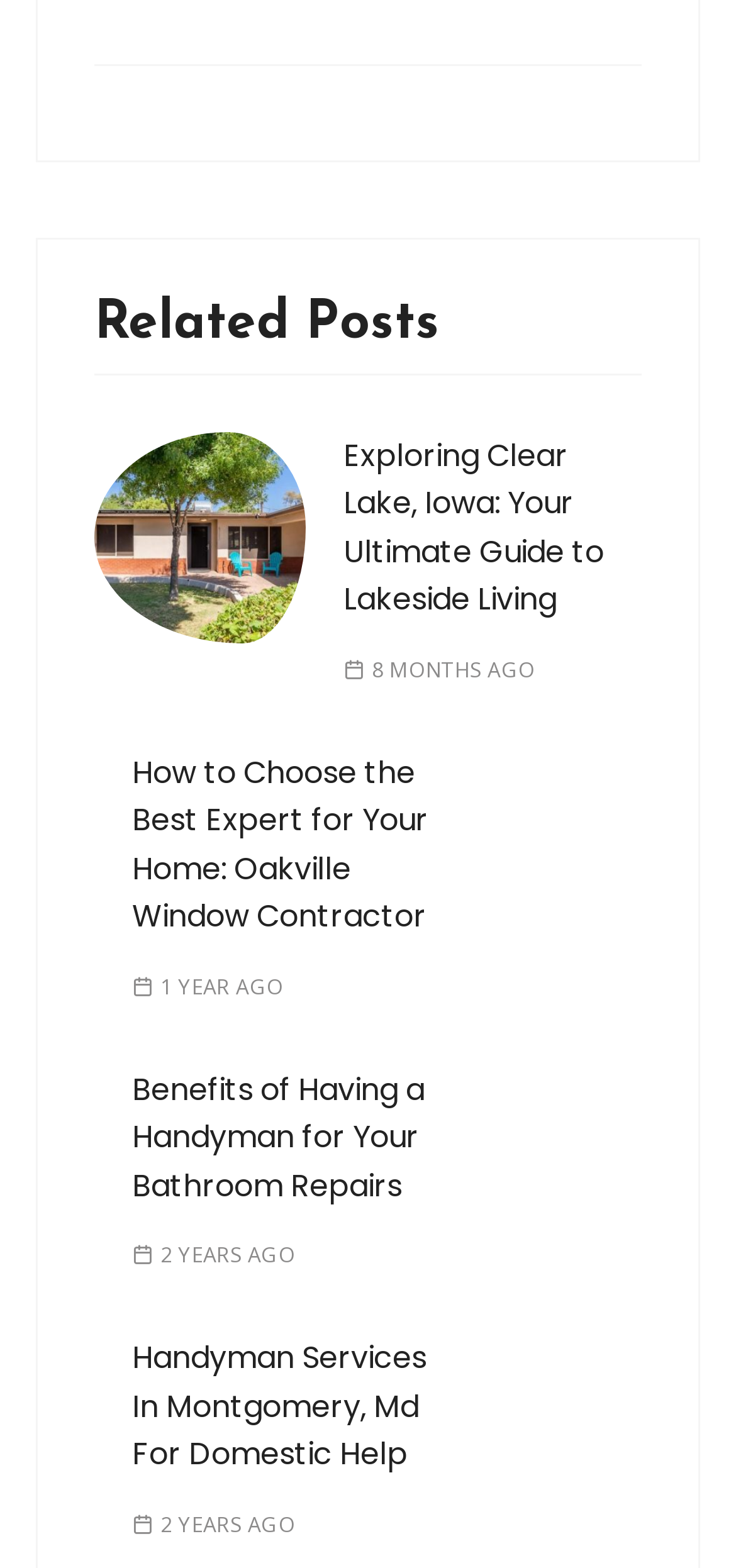What is the oldest article on this webpage?
Refer to the image and provide a one-word or short phrase answer.

2 YEARS AGO